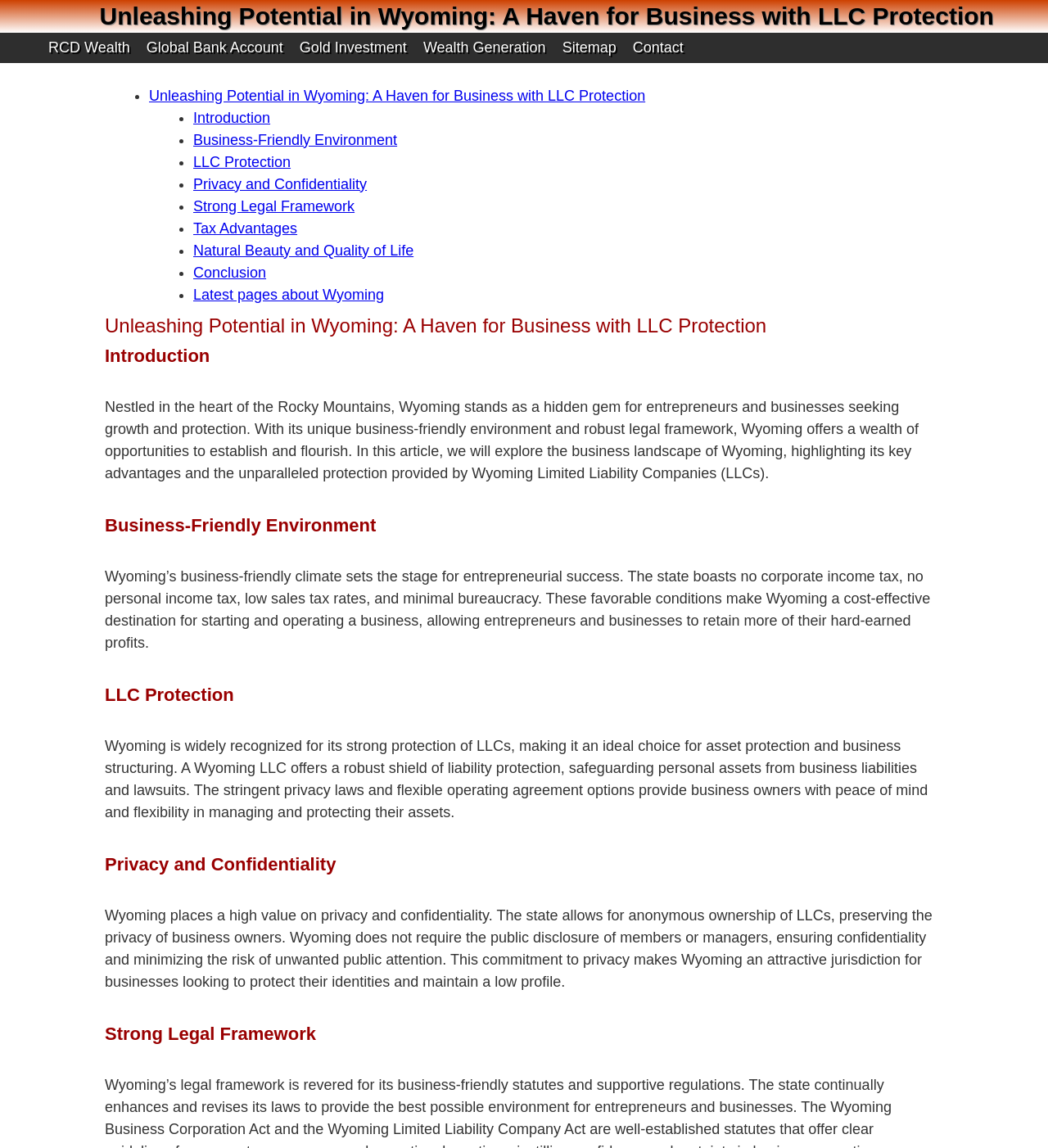What is the purpose of the article?
By examining the image, provide a one-word or phrase answer.

To explore Wyoming's business landscape